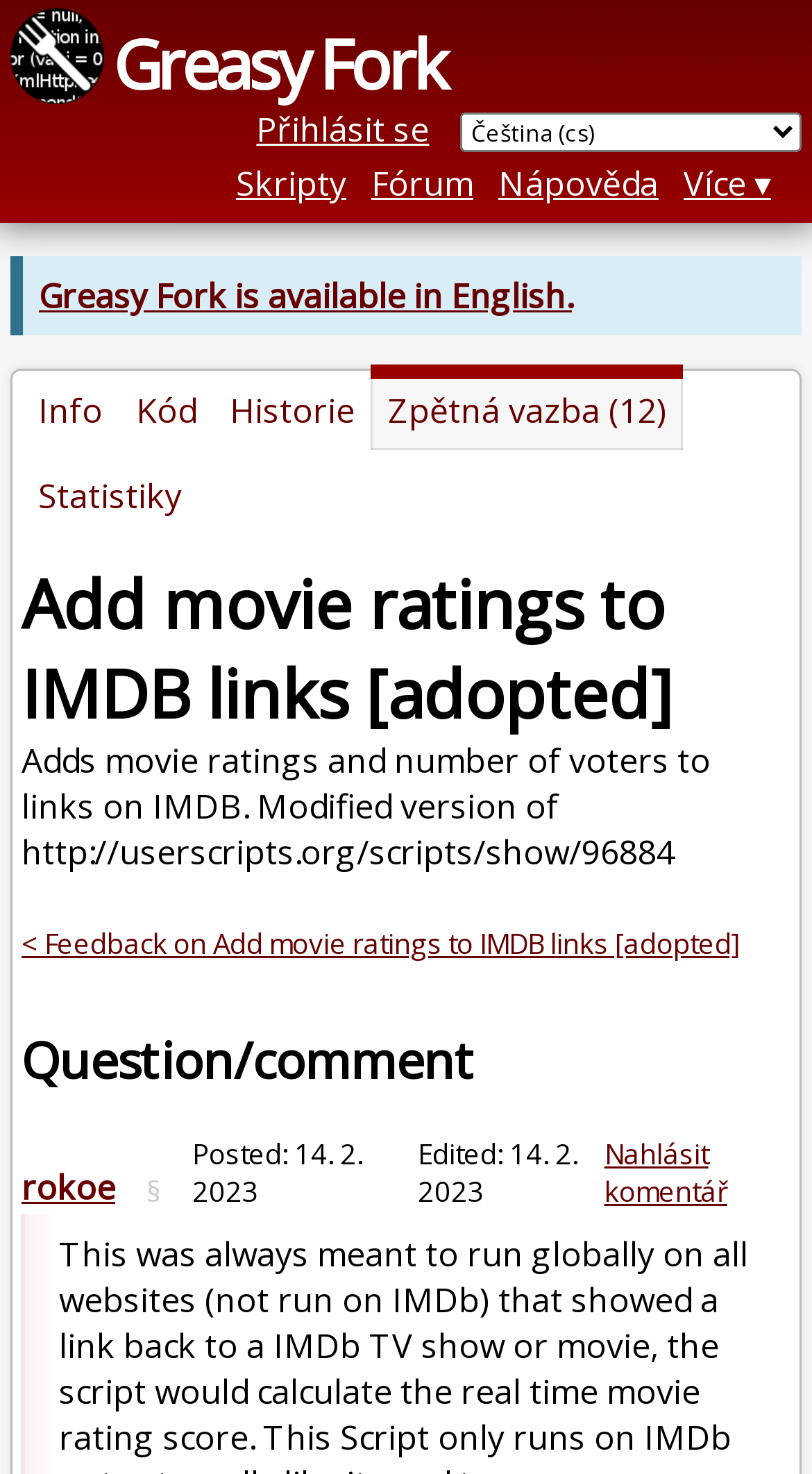Locate the bounding box coordinates of the area that needs to be clicked to fulfill the following instruction: "Report a comment". The coordinates should be in the format of four float numbers between 0 and 1, namely [left, top, right, bottom].

[0.744, 0.771, 0.895, 0.822]